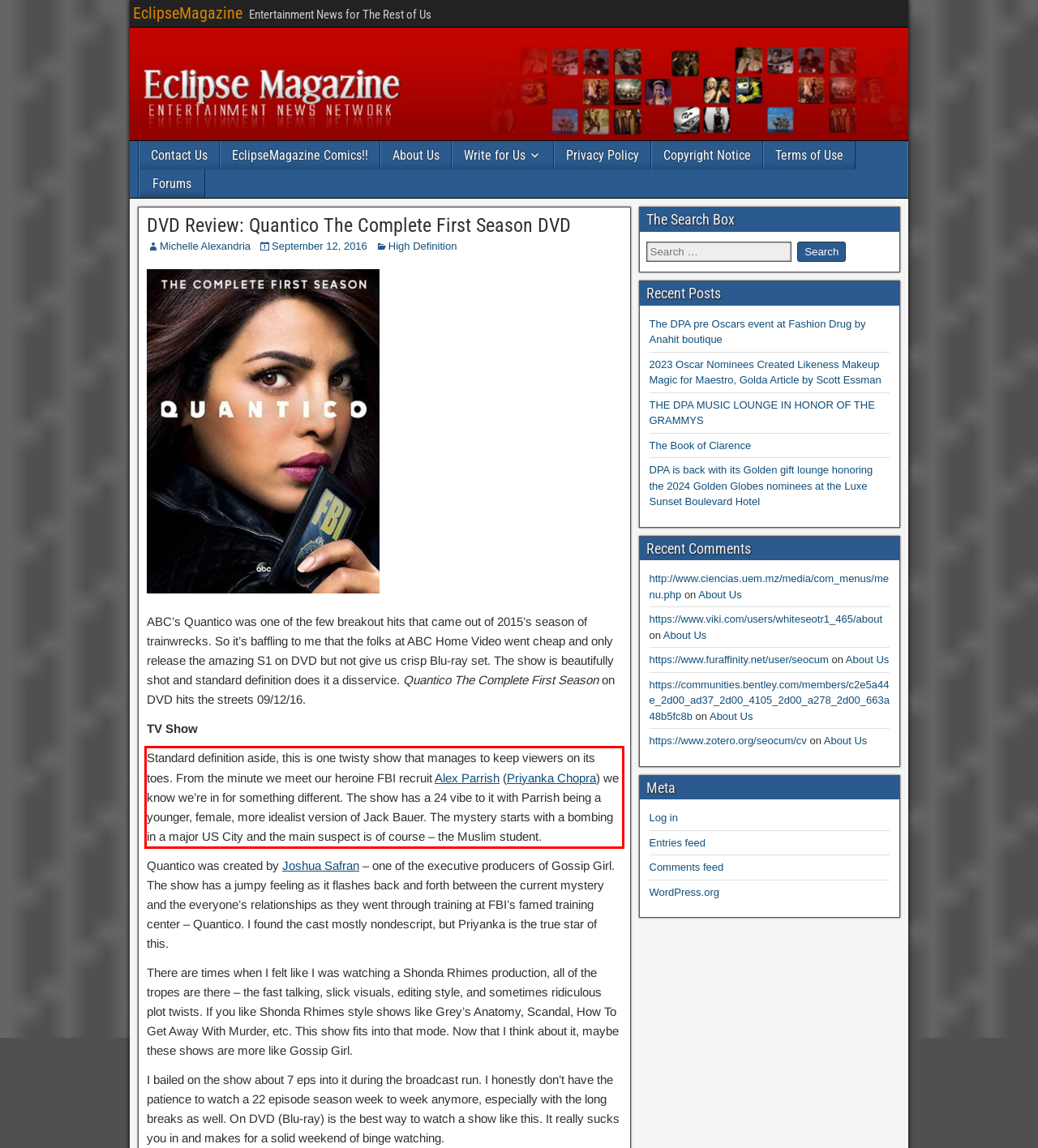You are provided with a screenshot of a webpage featuring a red rectangle bounding box. Extract the text content within this red bounding box using OCR.

Standard definition aside, this is one twisty show that manages to keep viewers on its toes. From the minute we meet our heroine FBI recruit Alex Parrish (Priyanka Chopra) we know we’re in for something different. The show has a 24 vibe to it with Parrish being a younger, female, more idealist version of Jack Bauer. The mystery starts with a bombing in a major US City and the main suspect is of course – the Muslim student.